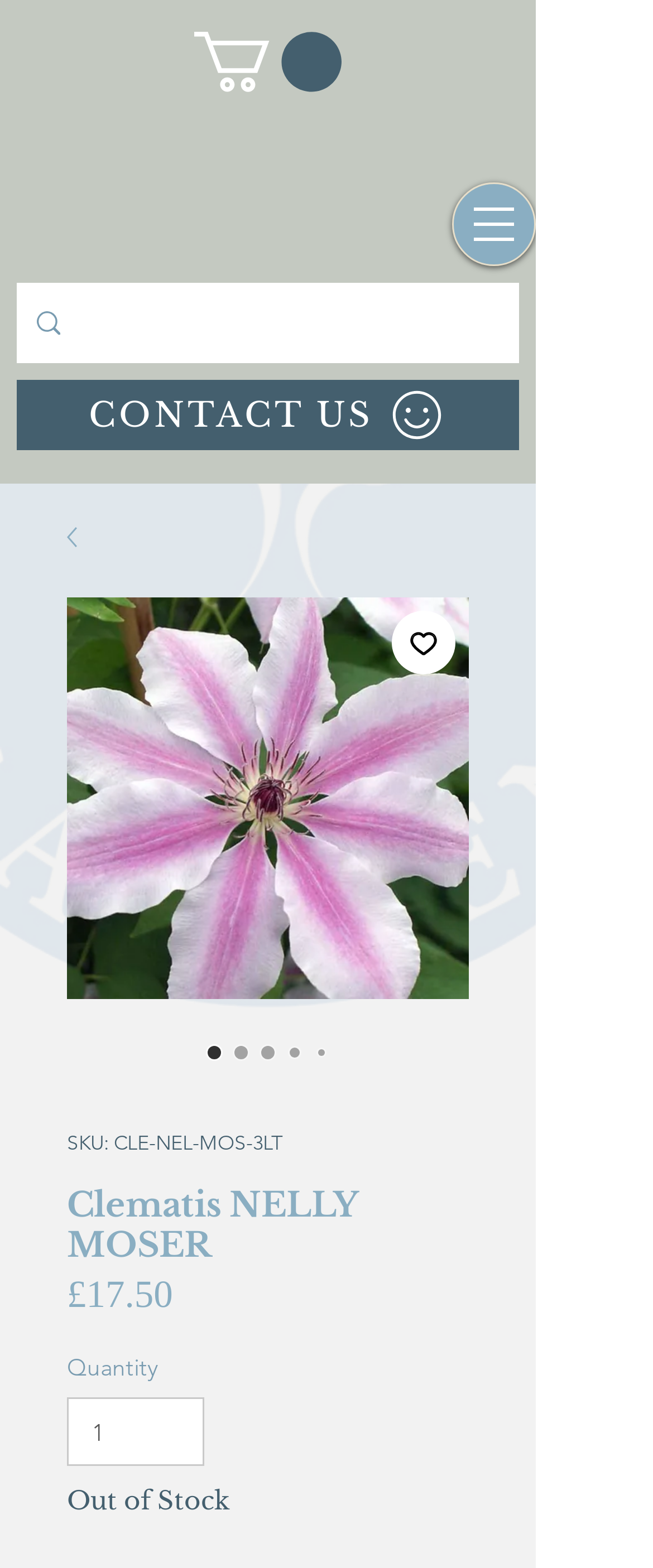Identify and provide the bounding box for the element described by: "name="q"".

[0.119, 0.18, 0.697, 0.231]